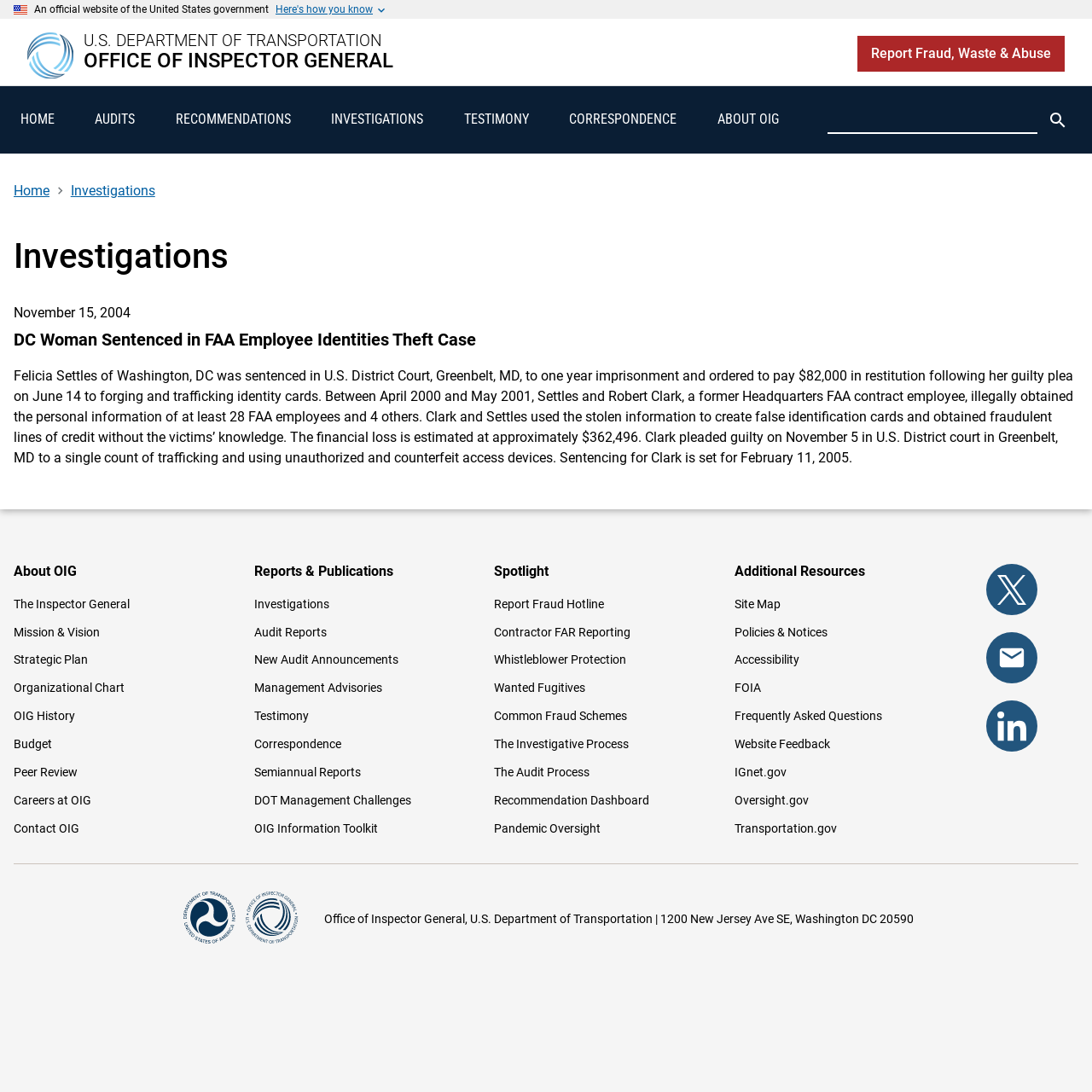Given the element description ABOUT US, identify the bounding box coordinates for the UI element on the webpage screenshot. The format should be (top-left x, top-left y, bottom-right x, bottom-right y), with values between 0 and 1.

None